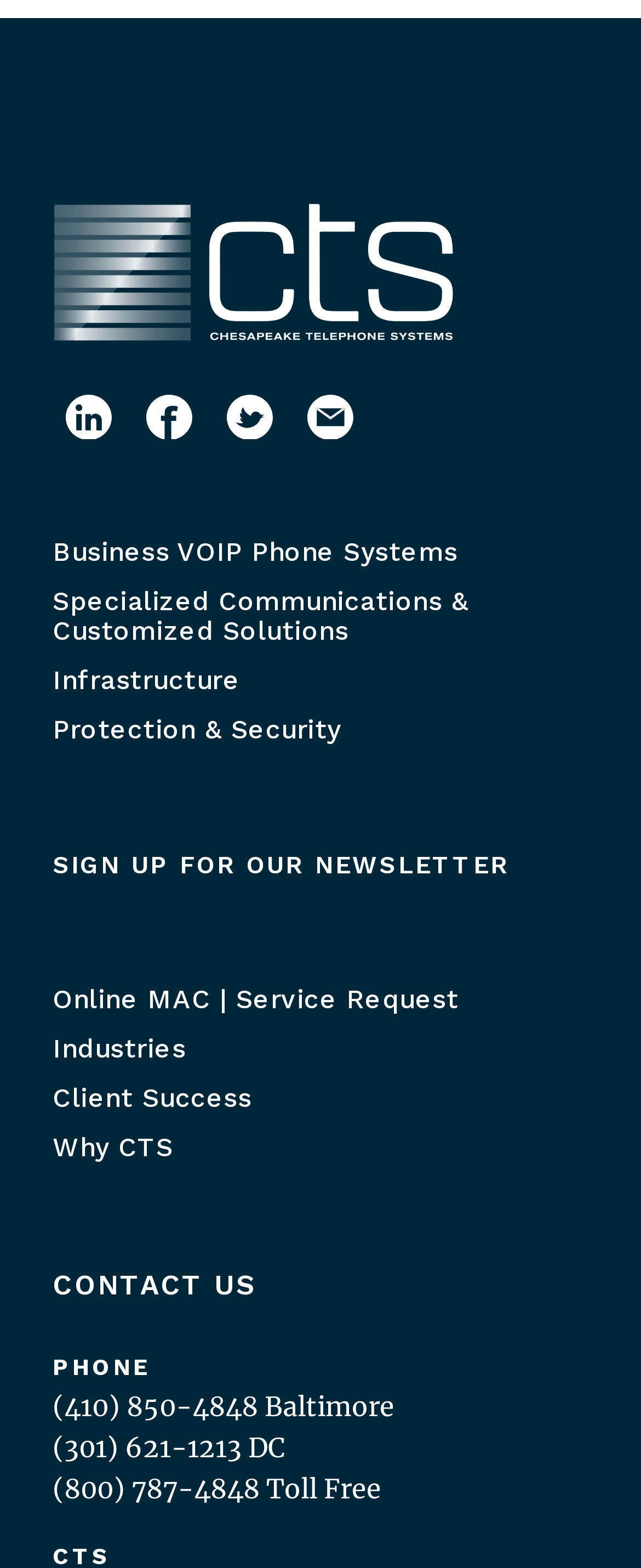How many offices are listed with phone numbers?
Refer to the image and give a detailed response to the question.

I counted the offices listed with phone numbers, which are Baltimore, DC, and Toll Free. There are 3 offices listed with phone numbers.